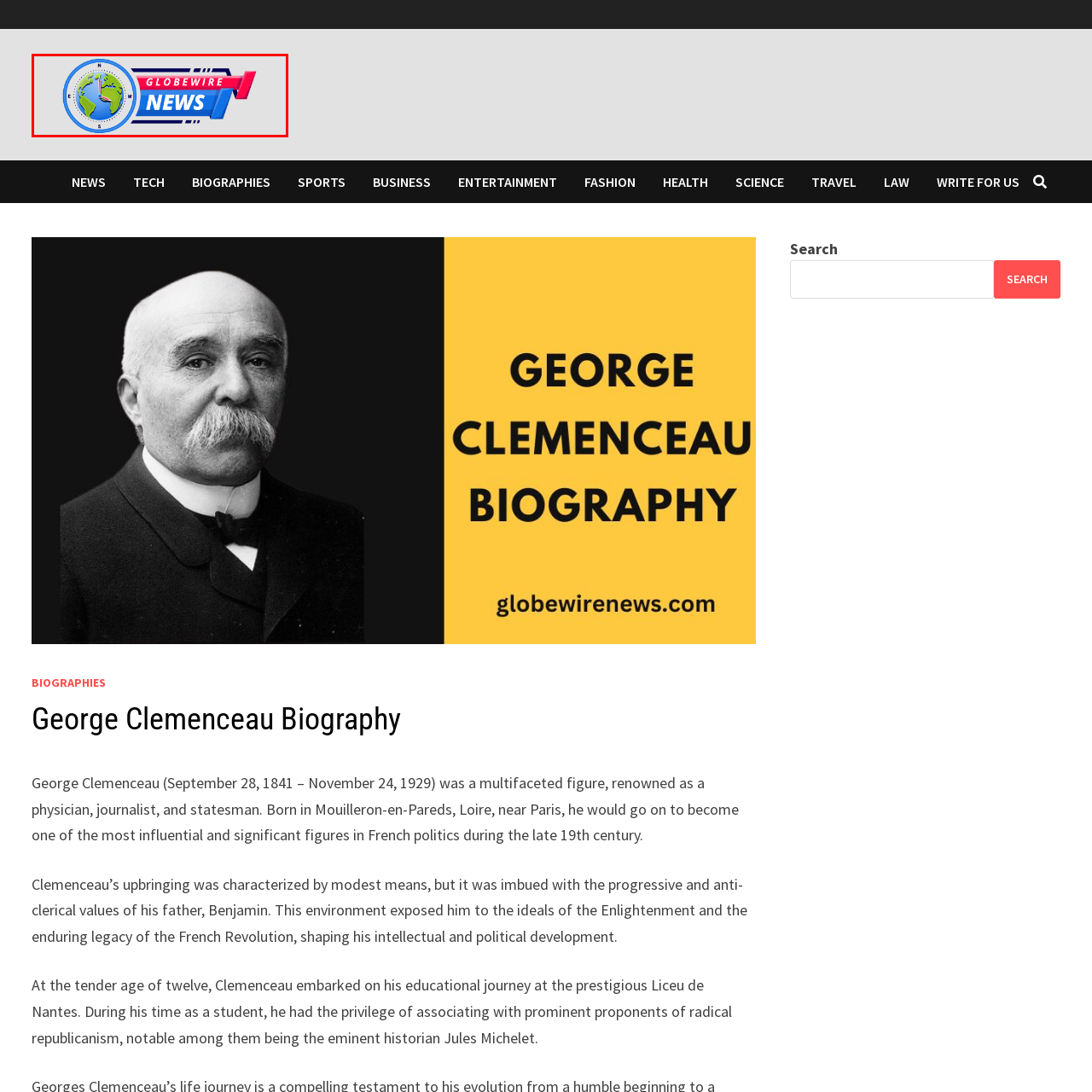Write a comprehensive caption detailing the image within the red boundary.

The image features the logo of "Globe Wire News," showcasing a vibrant and modern design that emphasizes a global reach in its news coverage. The logo includes a stylized depiction of the Earth, adorned with a compass that highlights the North, East, South, and West directions, symbolizing comprehensive worldwide reporting. The text "GLOBEWIRE NEWS" is prominently displayed in bold, dynamic fonts, with striking colors that convey a sense of urgency and relevance. This logo effectively represents a news platform focused on delivering timely and diverse information from around the globe.